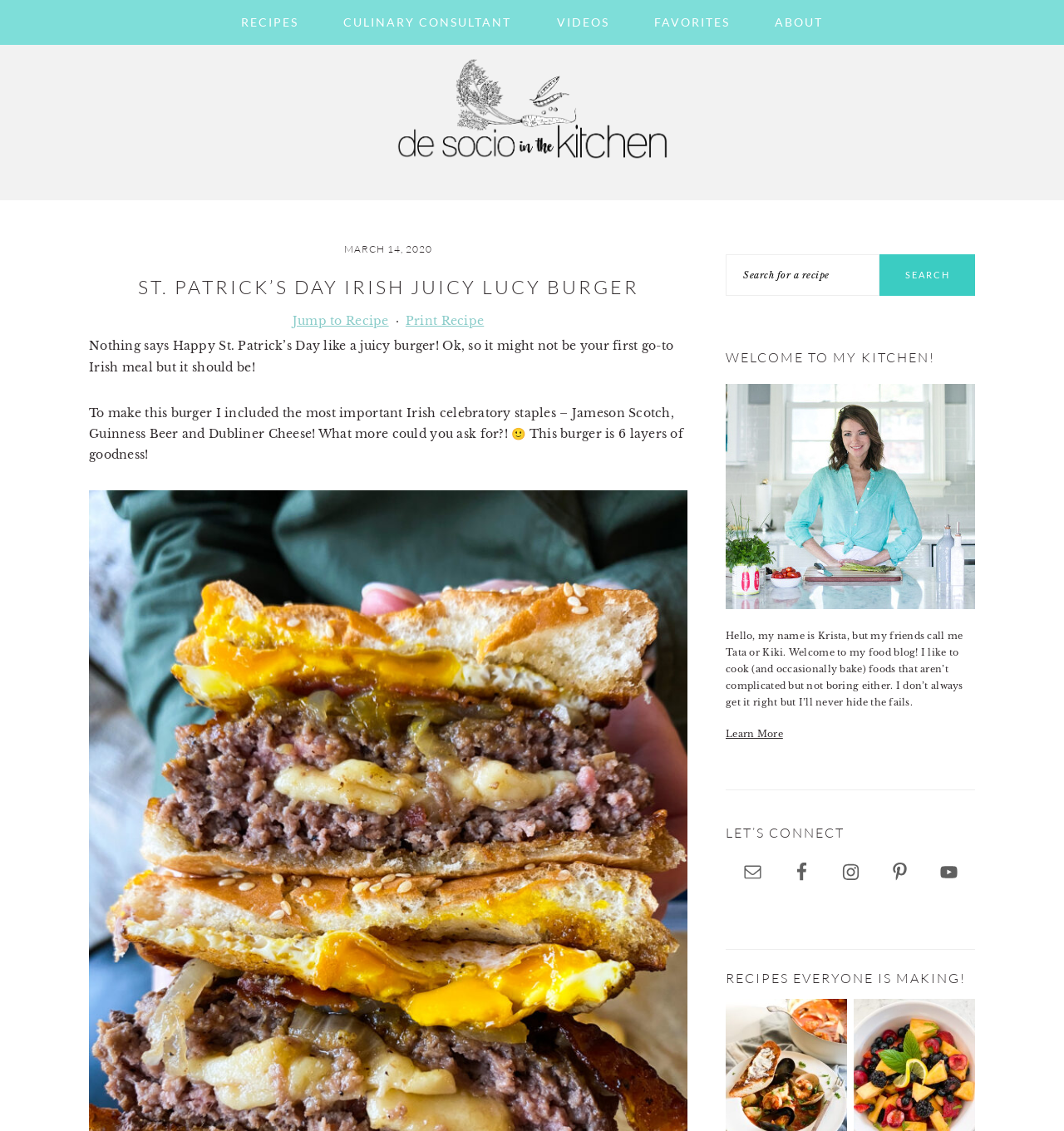Kindly determine the bounding box coordinates for the area that needs to be clicked to execute this instruction: "Search for a recipe".

[0.682, 0.225, 0.827, 0.262]